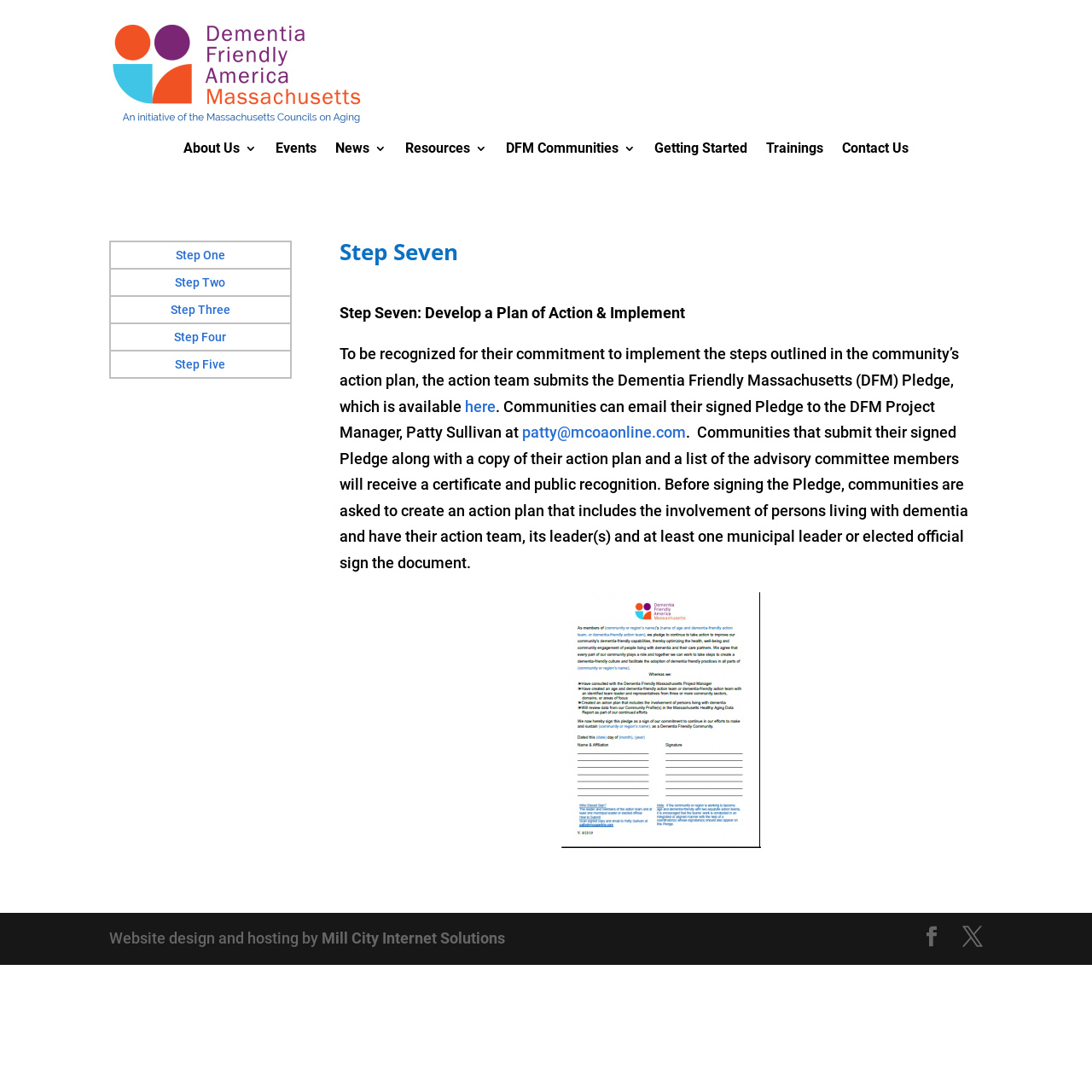Give a concise answer of one word or phrase to the question: 
Who designed and hosted the website?

Mill City Internet Solutions